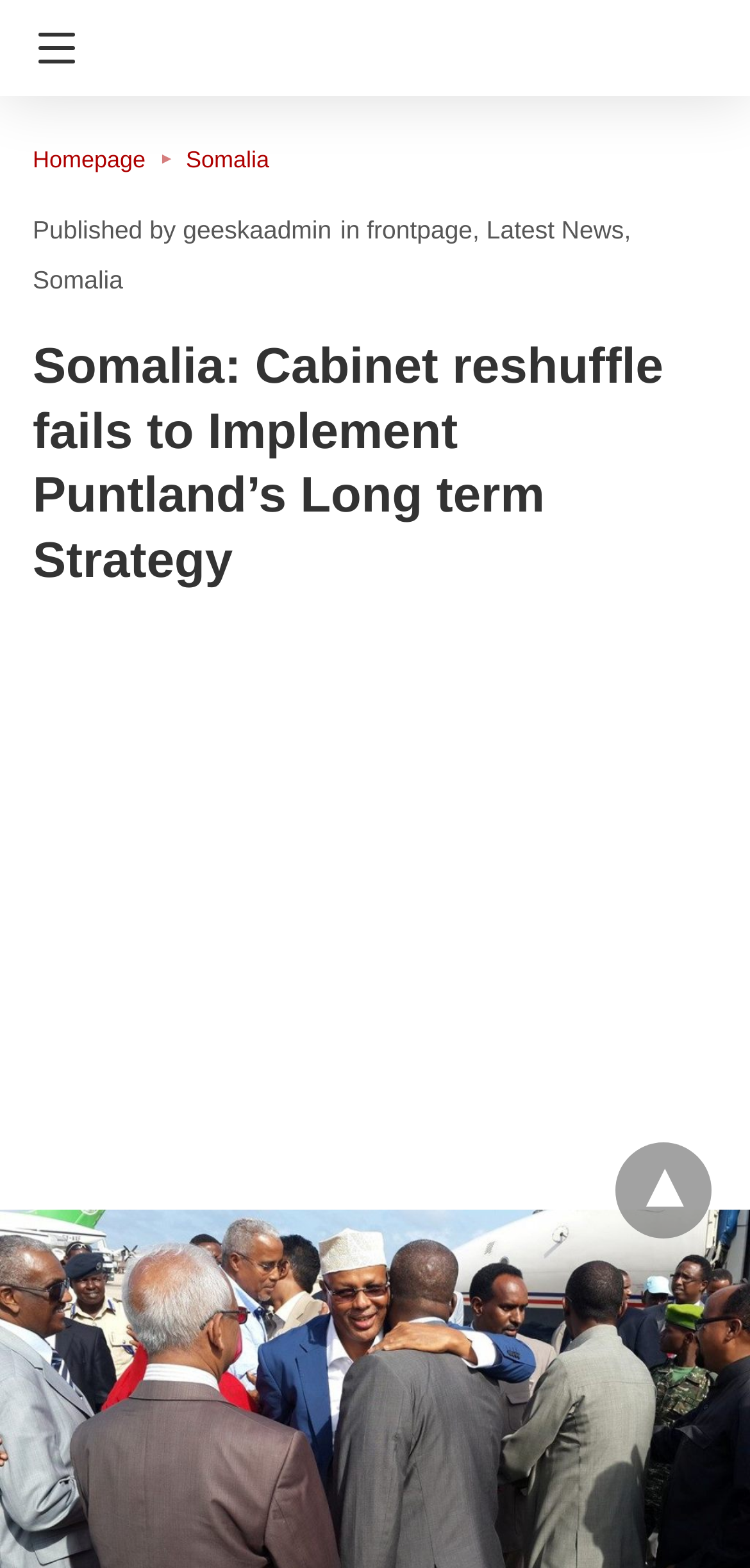Provide the bounding box for the UI element matching this description: "frontpage".

[0.489, 0.137, 0.63, 0.156]